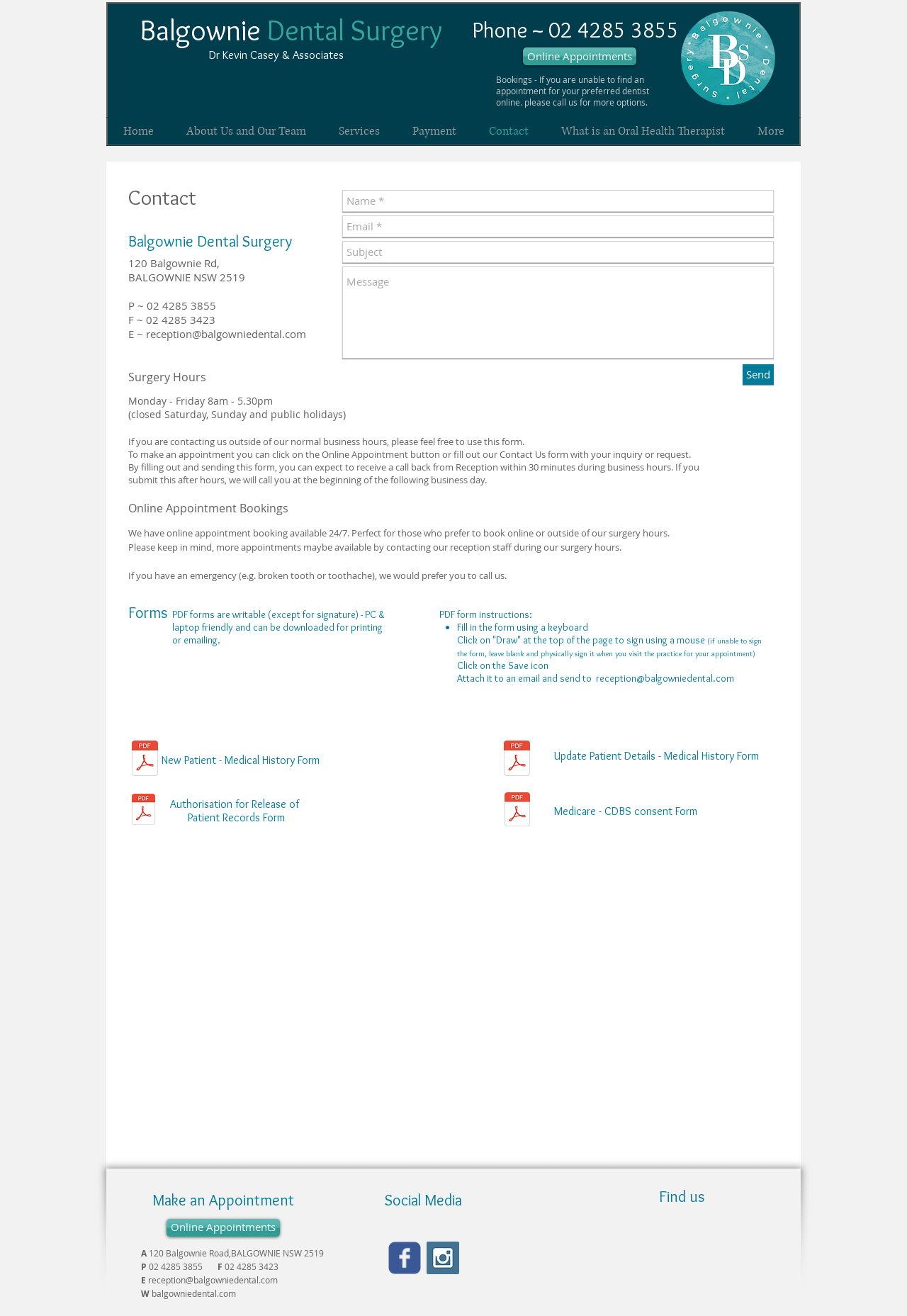Reply to the question with a brief word or phrase: How can I make an appointment online?

Click on the Online Appointment button